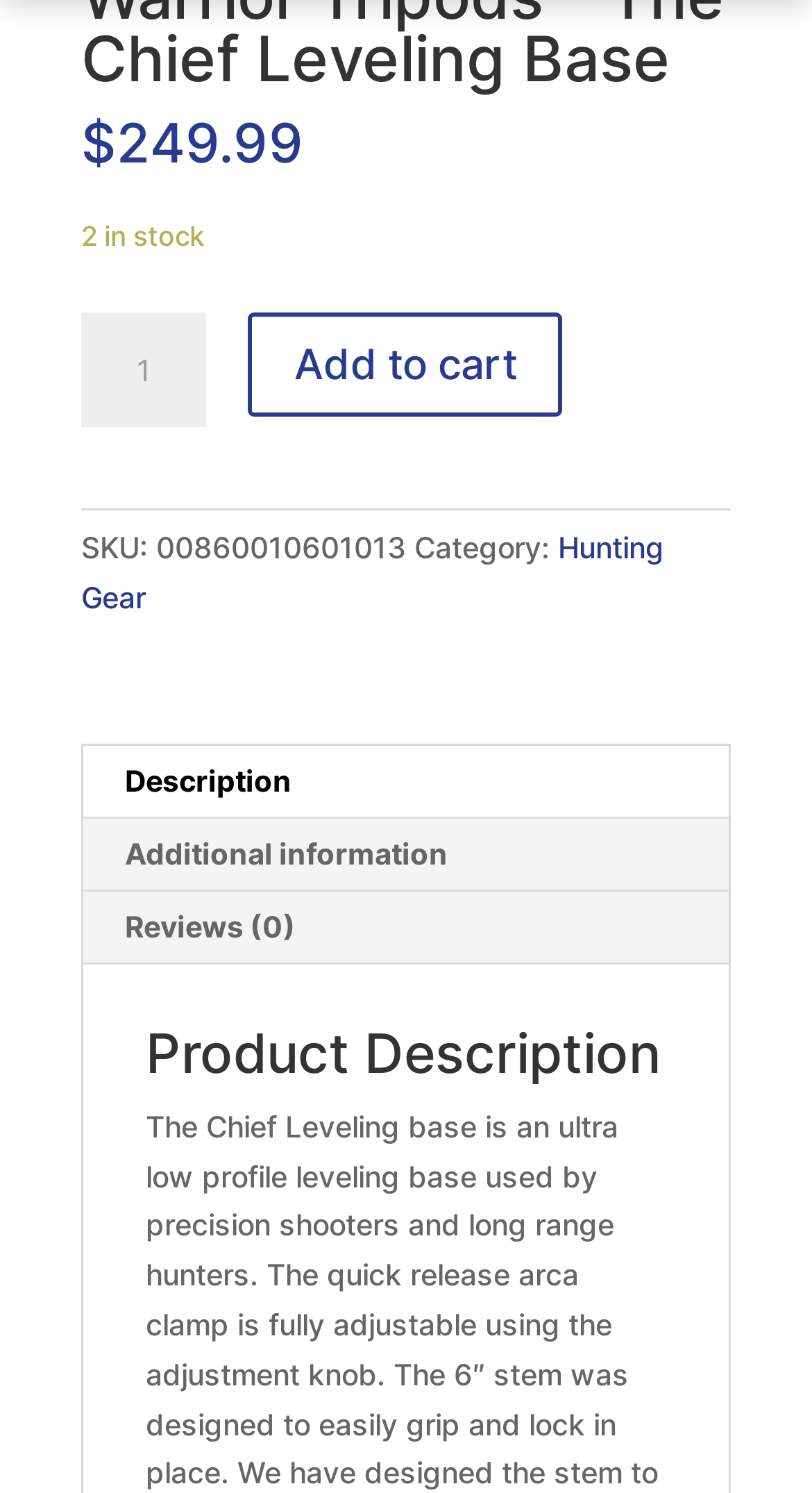How many products are in stock?
Using the image, respond with a single word or phrase.

2